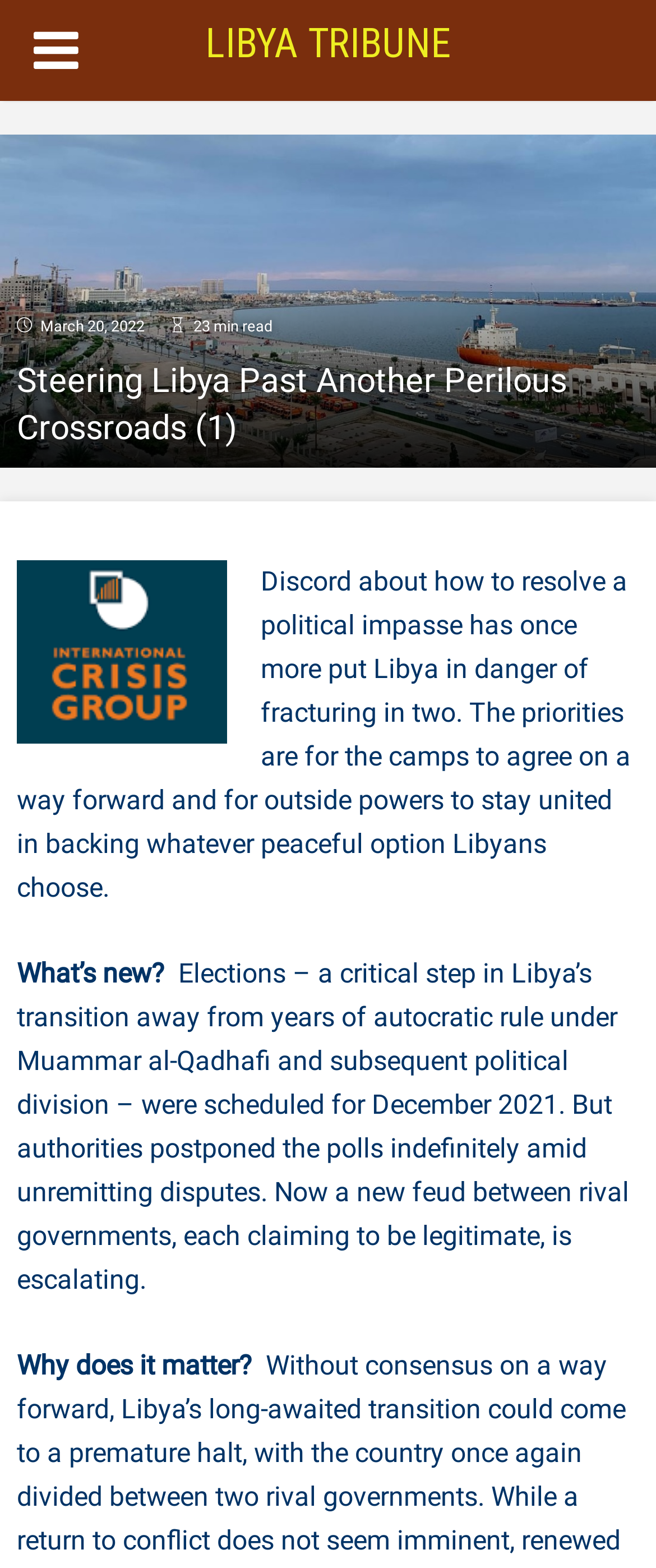What is the current status of the elections?
Please answer the question as detailed as possible based on the image.

I found the current status of the elections by reading the static text element that mentions the authorities postponed the polls indefinitely amid unremitting disputes.